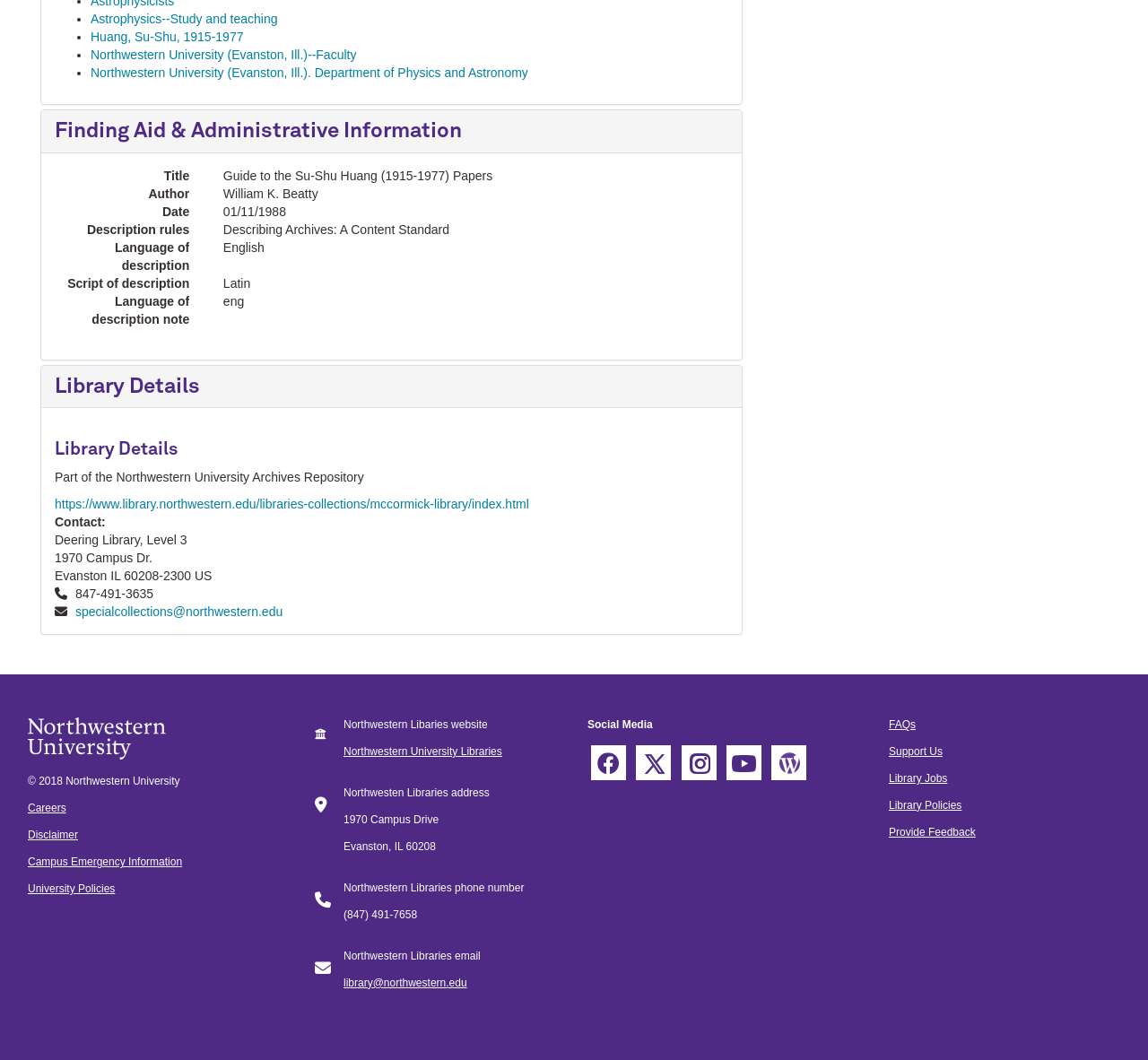Identify the bounding box coordinates of the part that should be clicked to carry out this instruction: "Click on 'Astrophysics--Study and teaching'".

[0.079, 0.011, 0.242, 0.025]